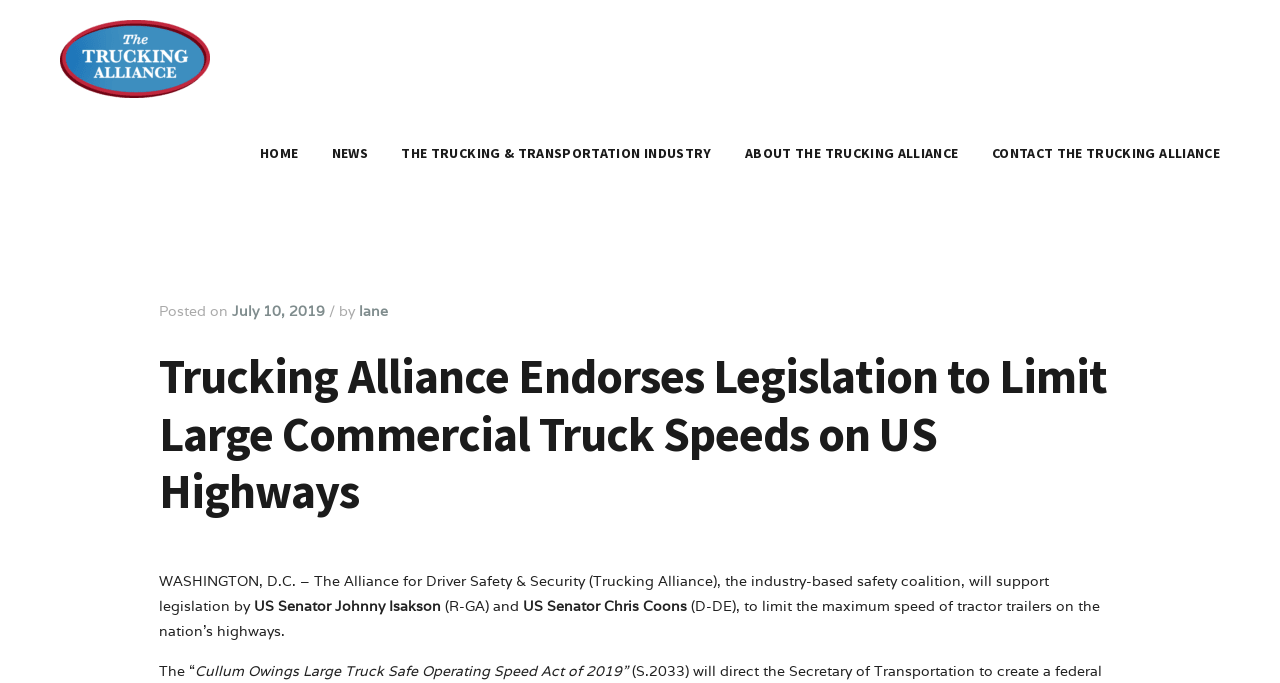Can you locate the main headline on this webpage and provide its text content?

Trucking Alliance Endorses Legislation to Limit Large Commercial Truck Speeds on US Highways